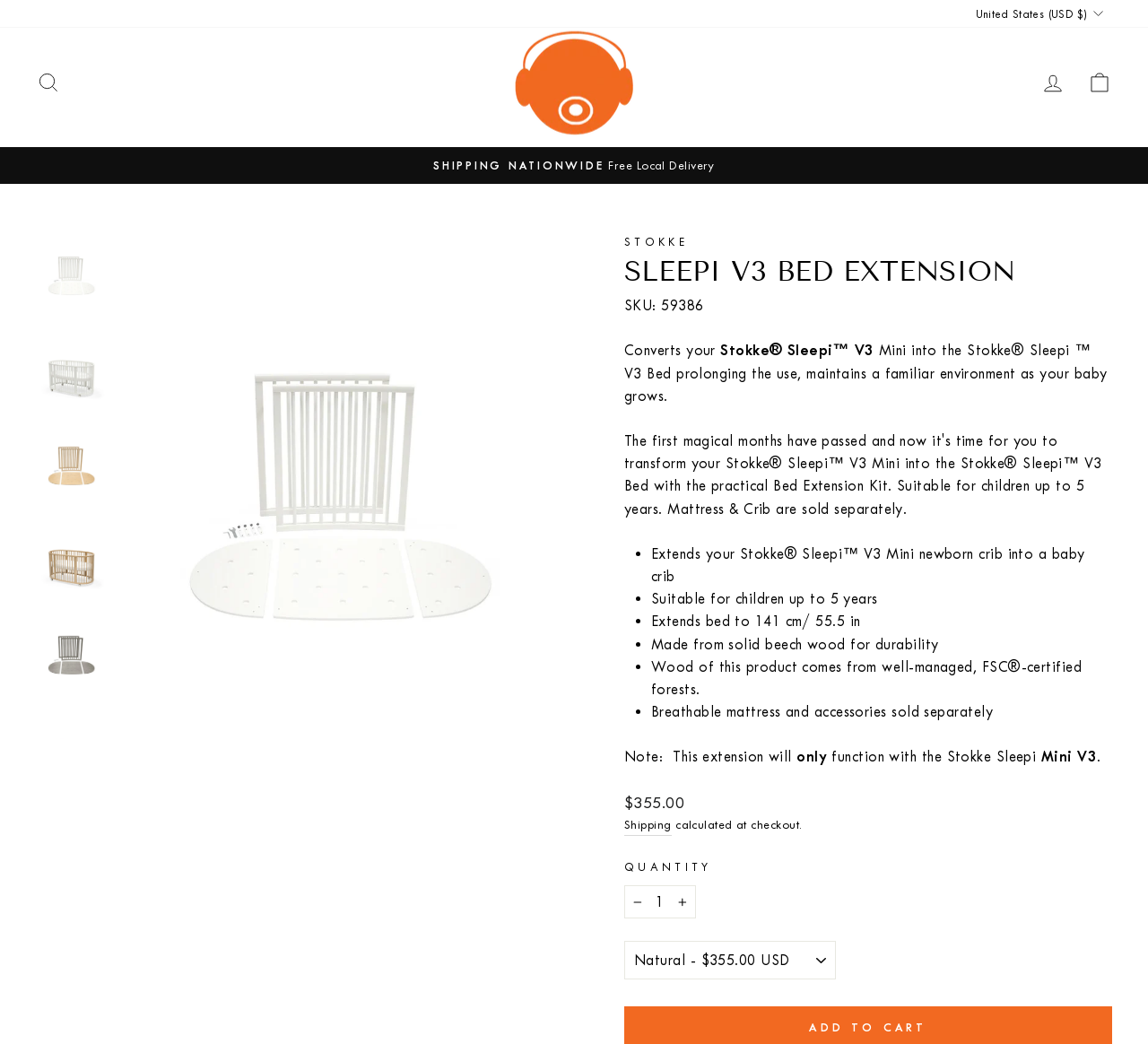From the given element description: "Shipping", find the bounding box for the UI element. Provide the coordinates as four float numbers between 0 and 1, in the order [left, top, right, bottom].

[0.544, 0.781, 0.585, 0.801]